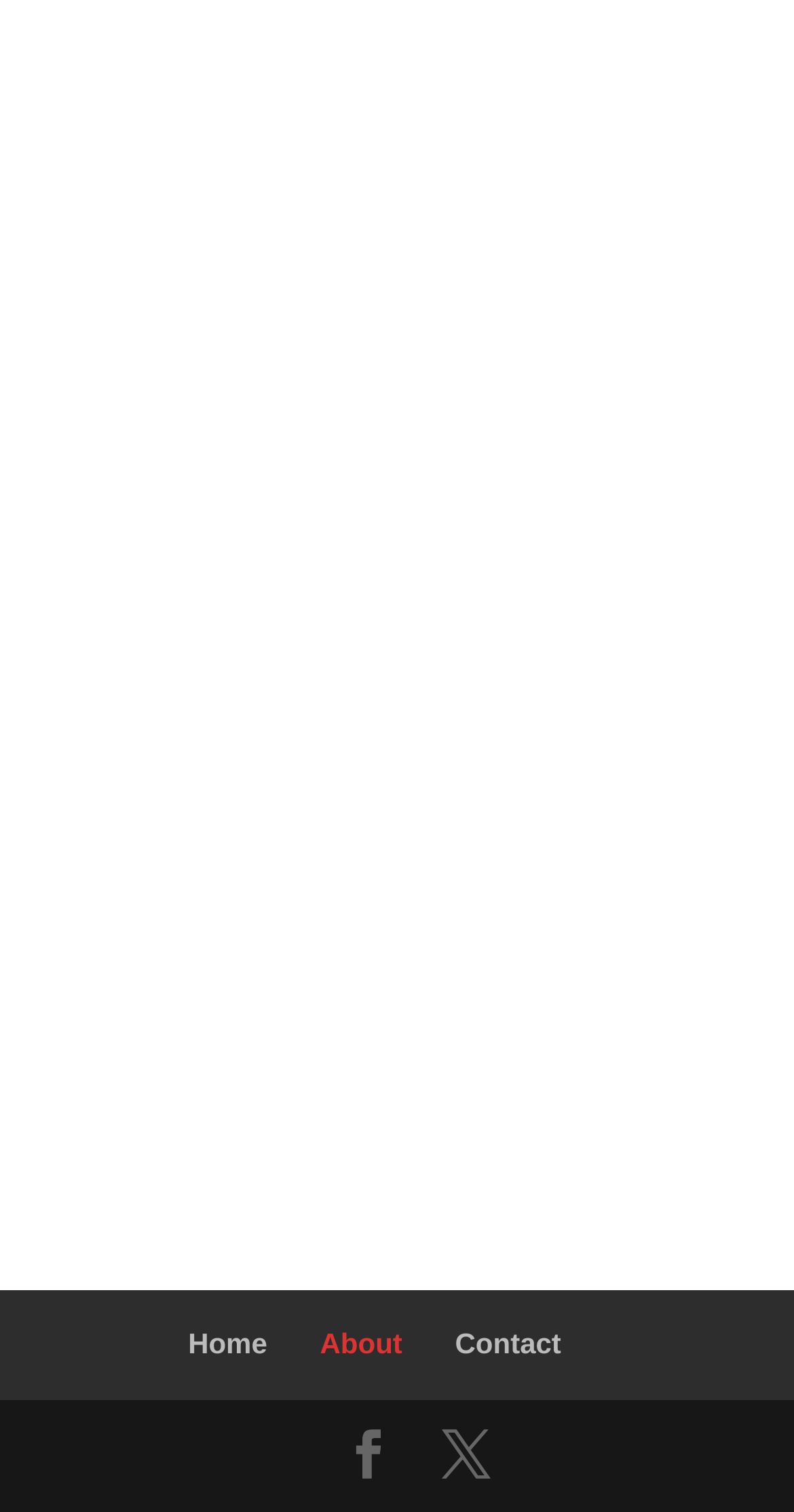Identify the bounding box coordinates of the element that should be clicked to fulfill this task: "Click on the ImmuniWeb link". The coordinates should be provided as four float numbers between 0 and 1, i.e., [left, top, right, bottom].

None